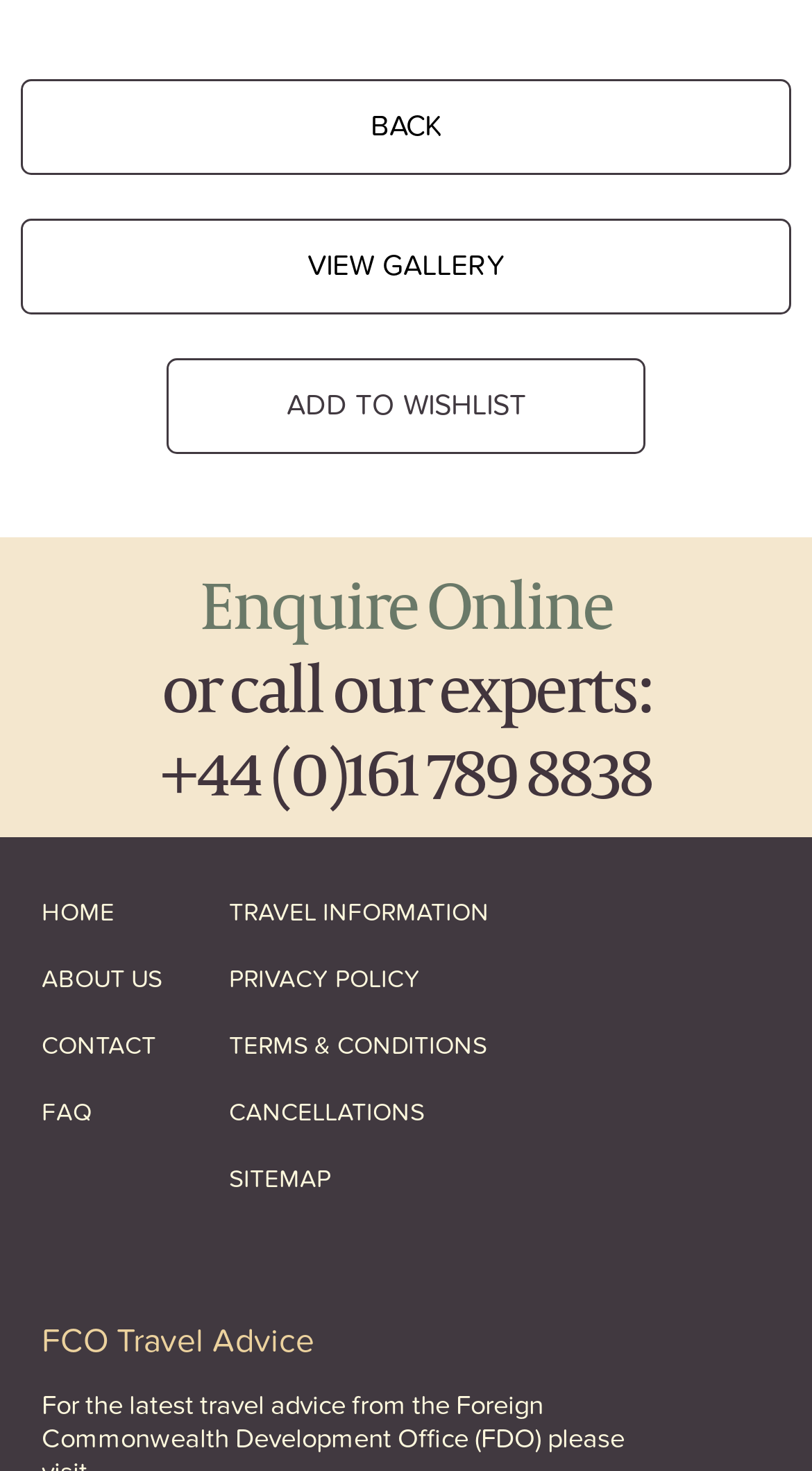Use a single word or phrase to answer this question: 
What is the action that can be taken with the wishlist?

ADD TO